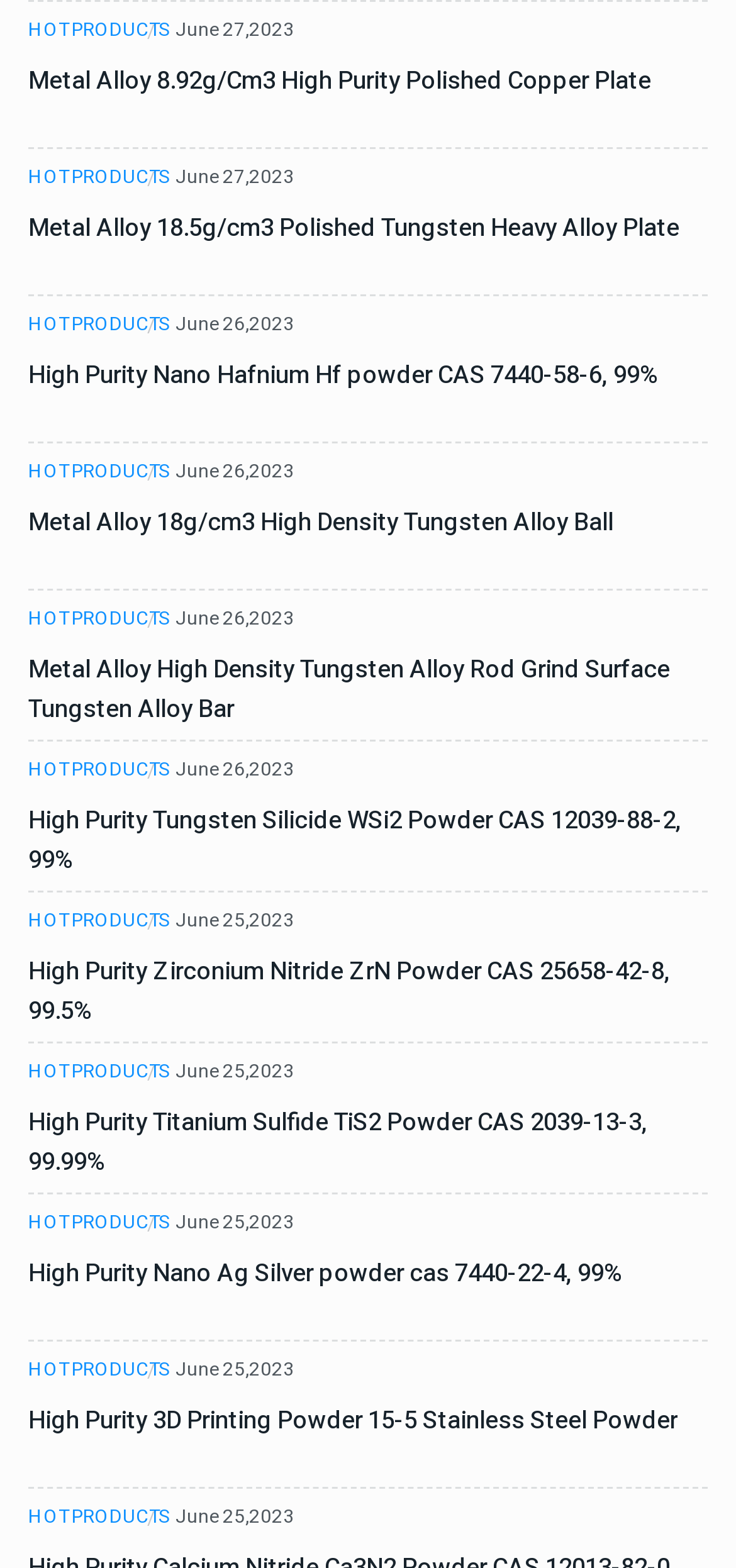What is the date of the first product? Using the information from the screenshot, answer with a single word or phrase.

June 27, 2023